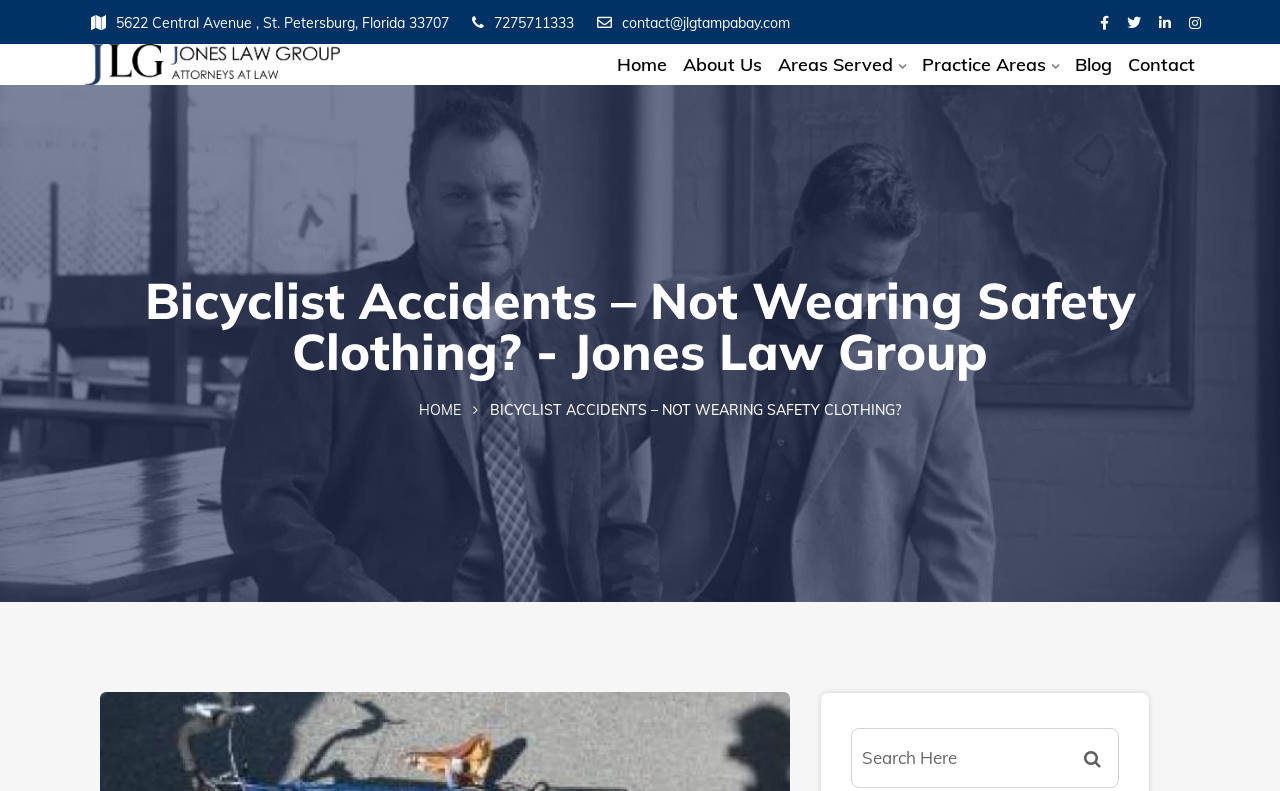What is the phone number of Jones Law Group?
Please look at the screenshot and answer in one word or a short phrase.

7275711333